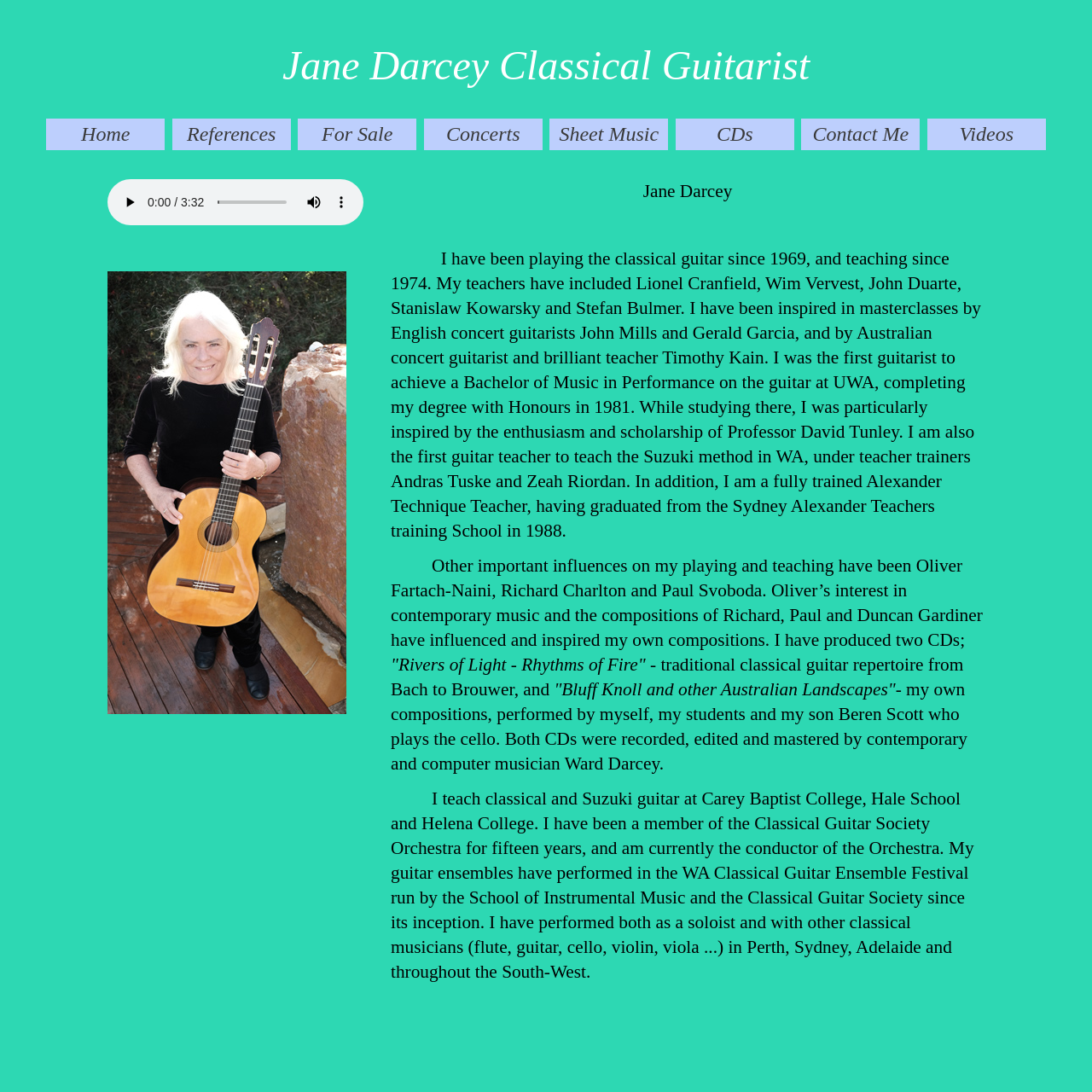For the following element description, predict the bounding box coordinates in the format (top-left x, top-left y, bottom-right x, bottom-right y). All values should be floating point numbers between 0 and 1. Description: References

[0.158, 0.109, 0.266, 0.138]